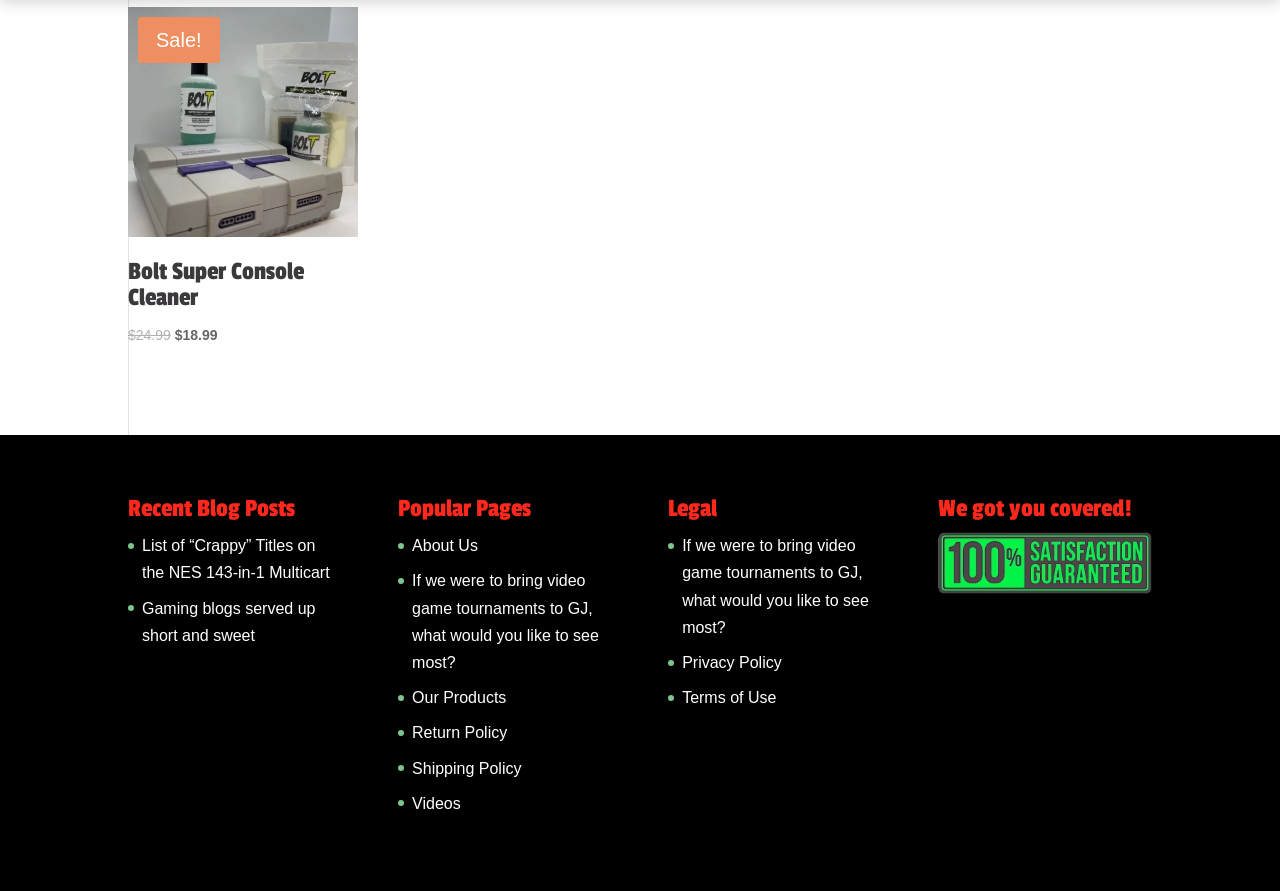Provide a brief response using a word or short phrase to this question:
What is the purpose of the 'We got you covered!' section?

Unknown